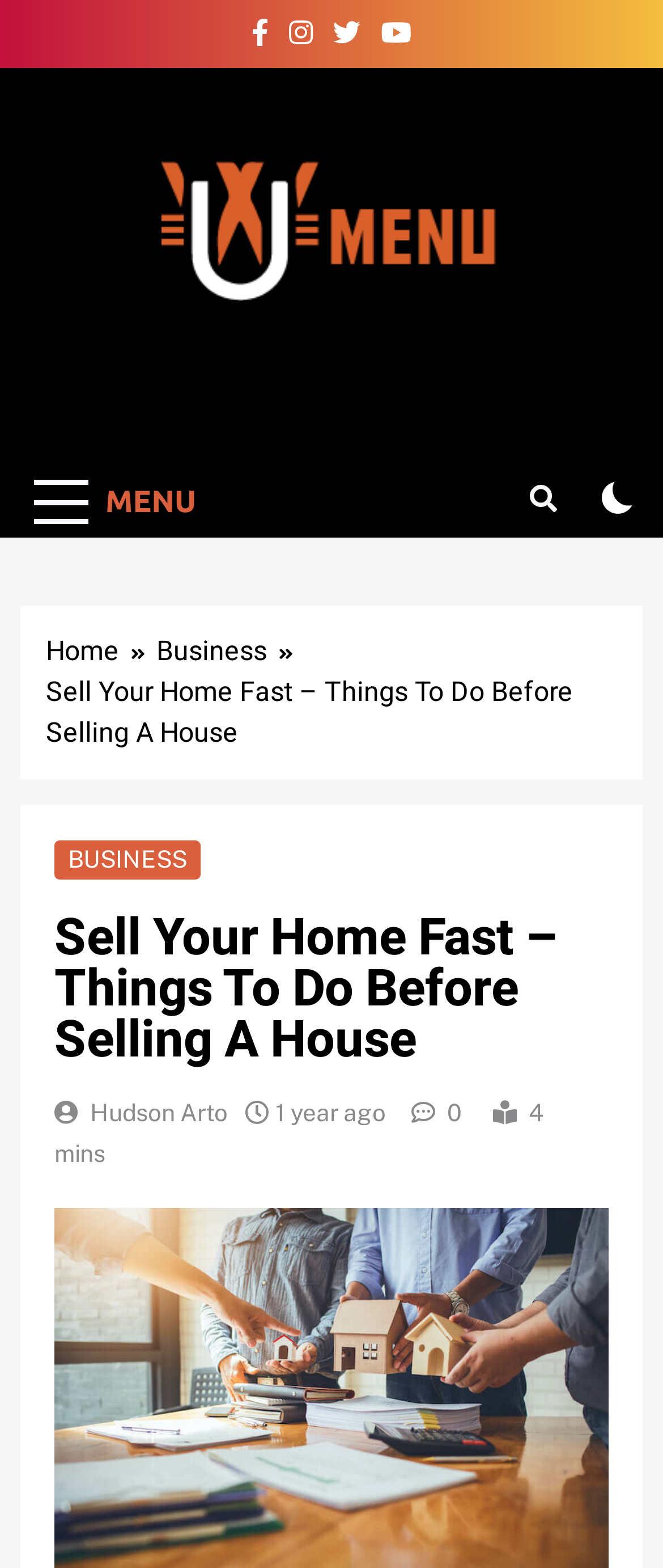Provide a brief response using a word or short phrase to this question:
How long does it take to read the article?

4 mins